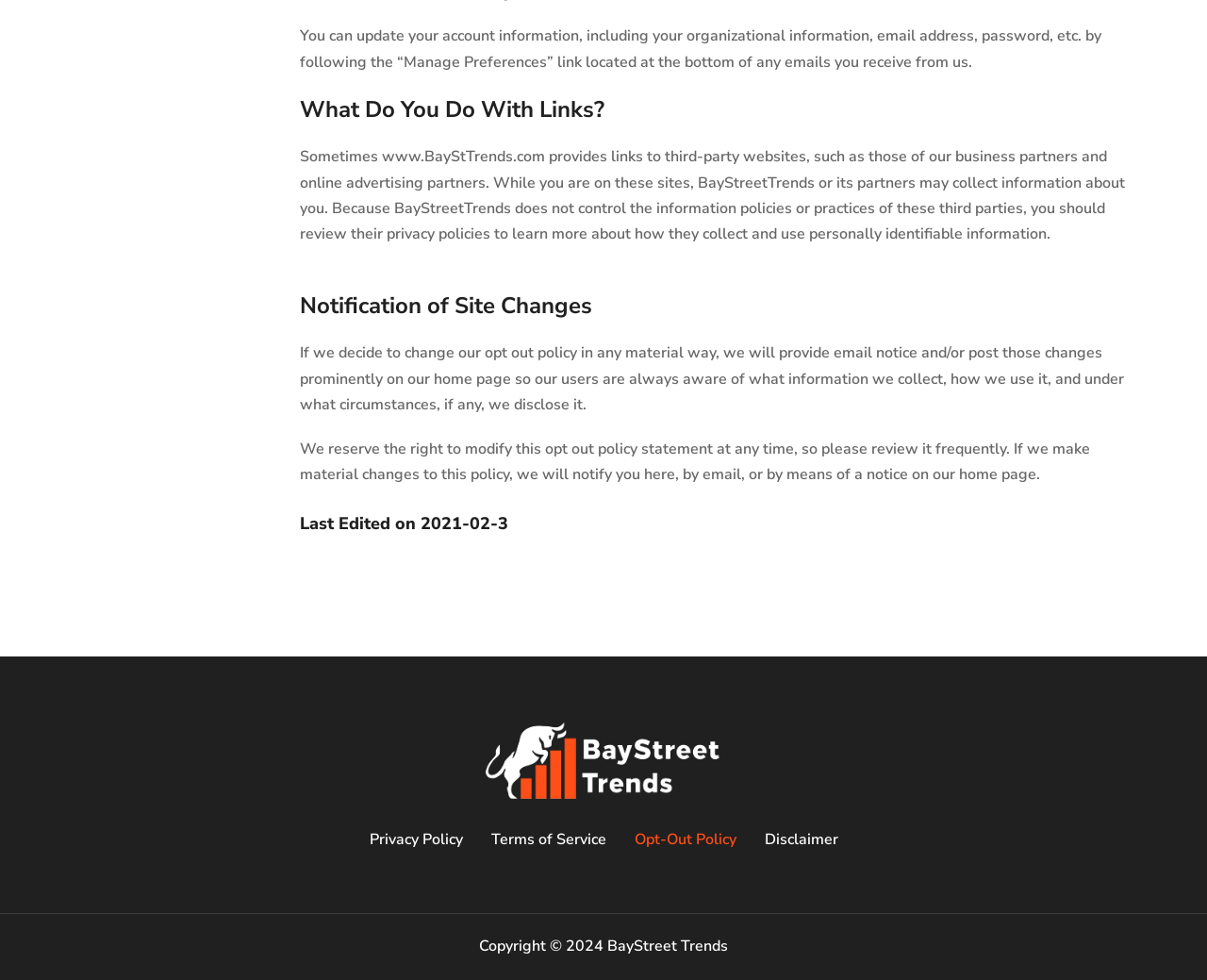What can users update by following the 'Manage Preferences' link?
Look at the image and respond to the question as thoroughly as possible.

According to the StaticText element with the text 'You can update your account information, including your organizational information, email address, password, etc. by following the “Manage Preferences” link located at the bottom of any emails you receive from us.', users can update their account information by following the 'Manage Preferences' link.